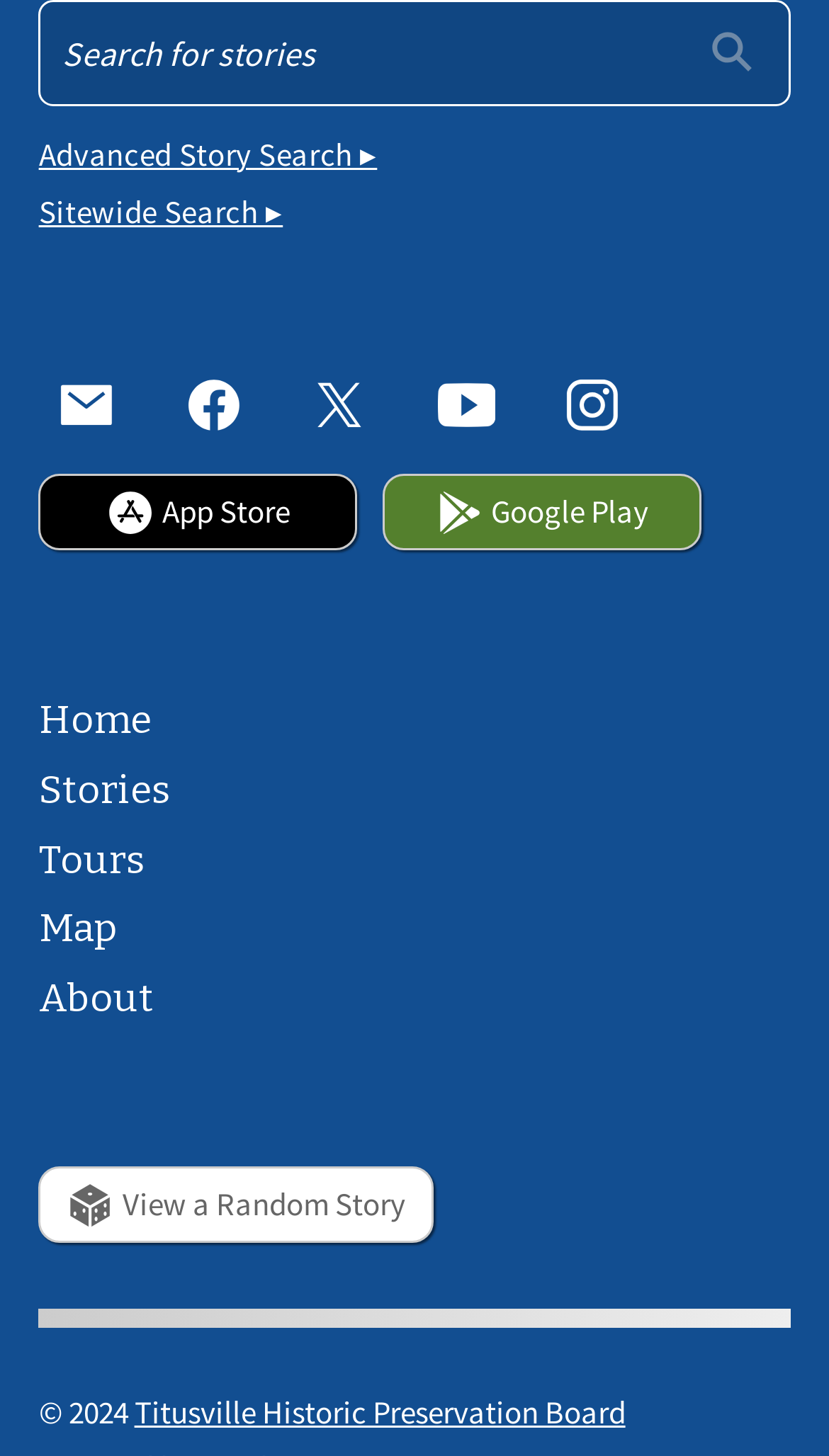Kindly respond to the following question with a single word or a brief phrase: 
How many social media links are there?

5